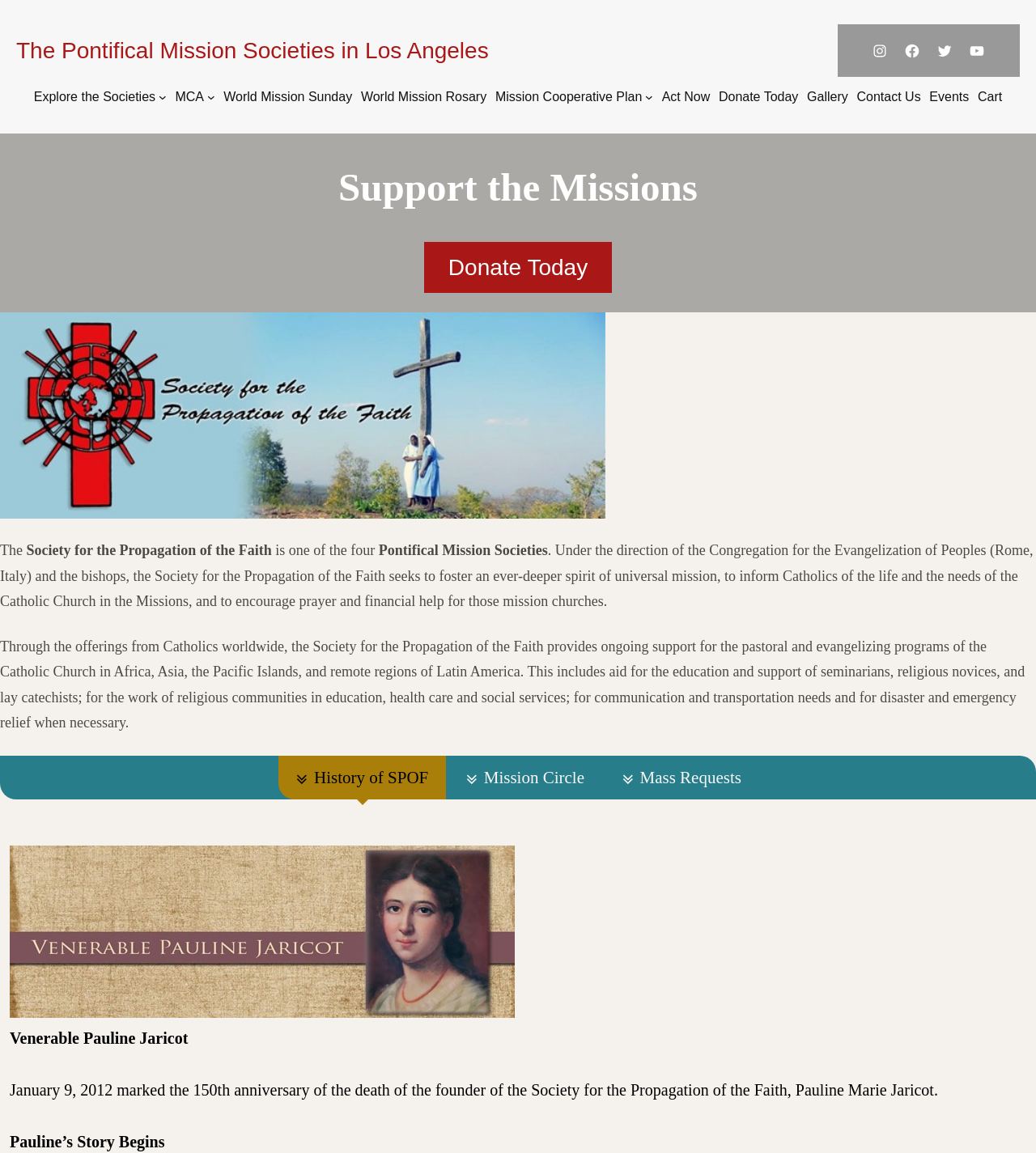Find the bounding box coordinates for the element that must be clicked to complete the instruction: "Donate Today". The coordinates should be four float numbers between 0 and 1, indicated as [left, top, right, bottom].

[0.409, 0.21, 0.591, 0.254]